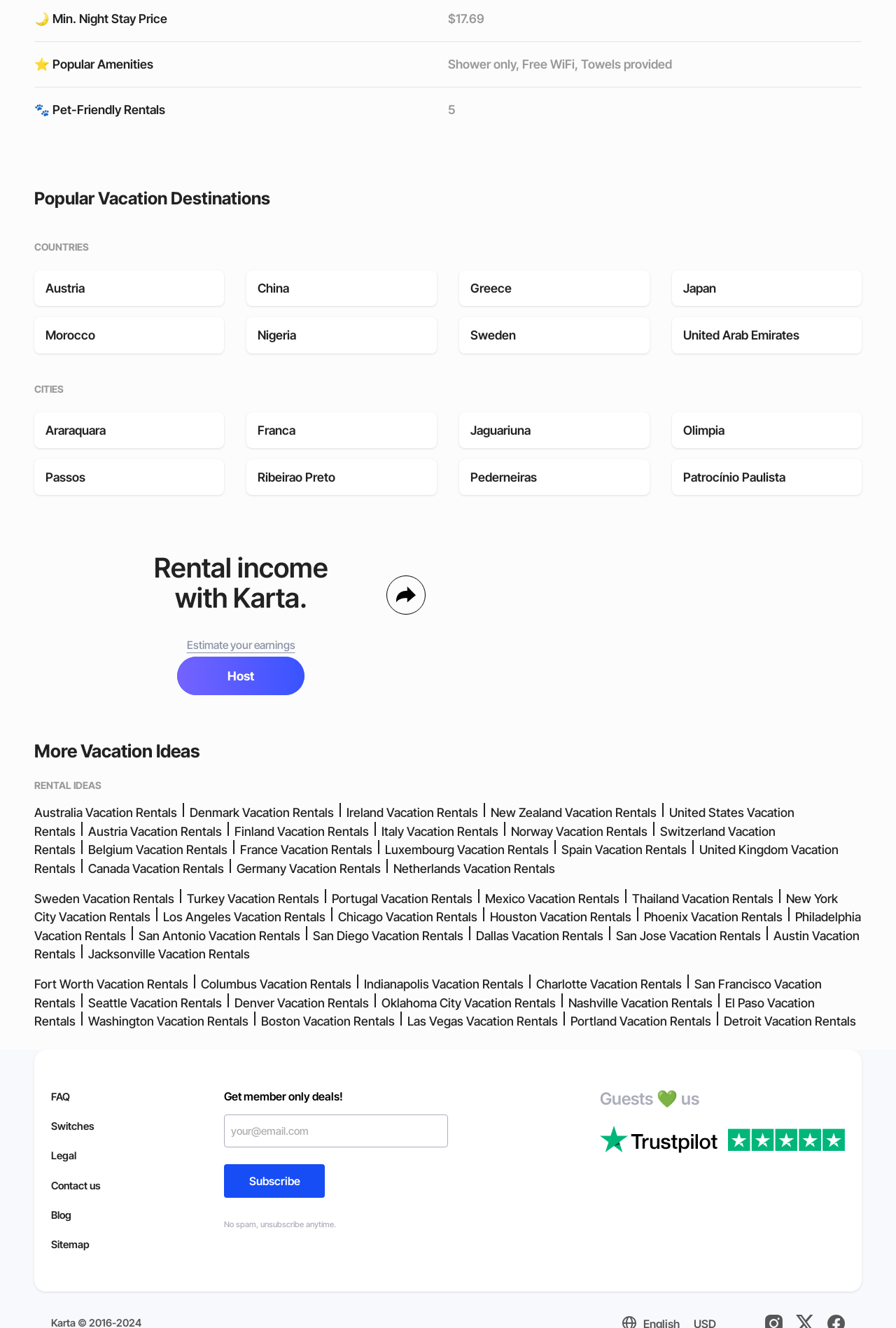Pinpoint the bounding box coordinates for the area that should be clicked to perform the following instruction: "Explore 'Rental income with Karta'".

[0.154, 0.416, 0.385, 0.462]